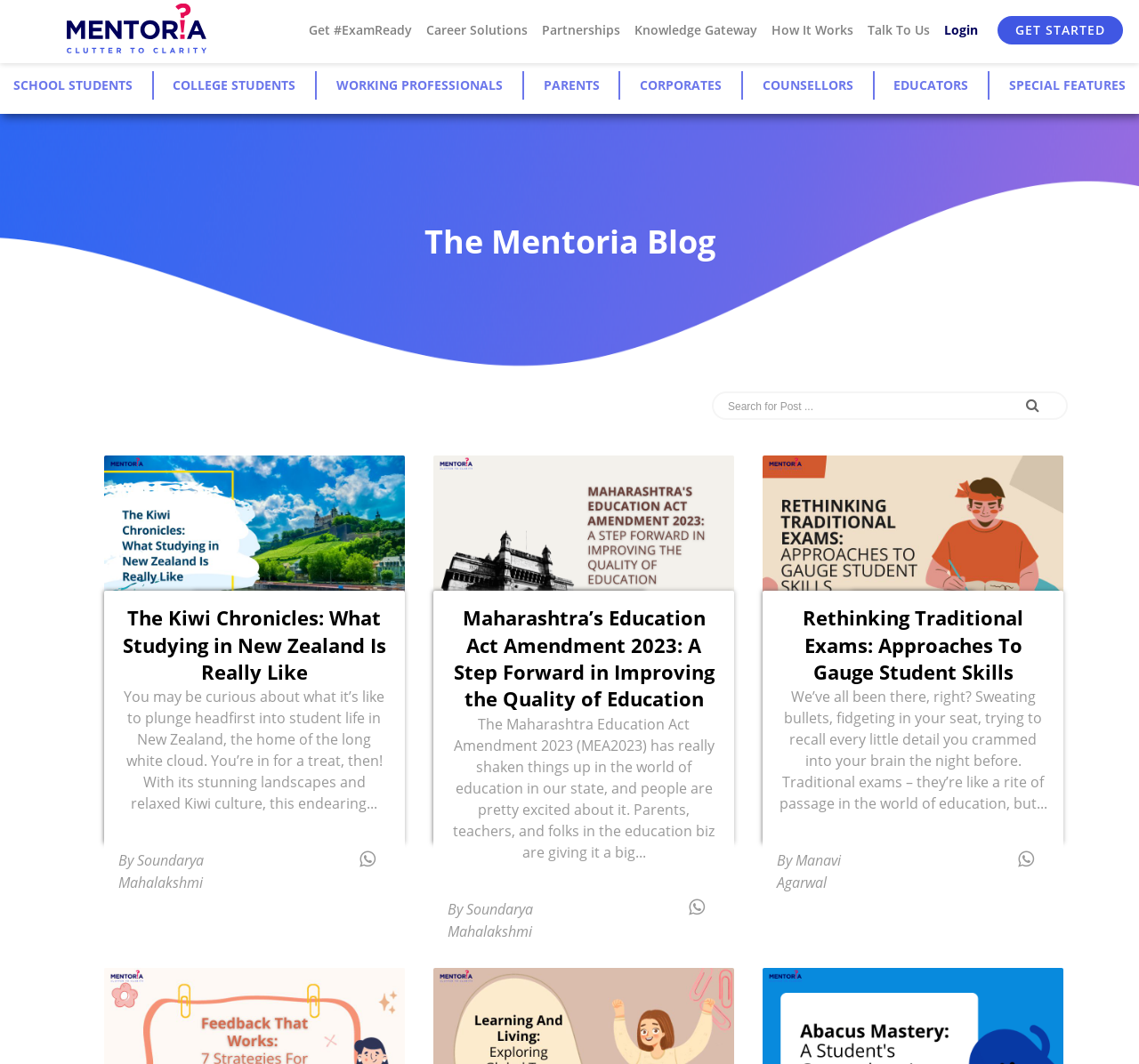Could you indicate the bounding box coordinates of the region to click in order to complete this instruction: "Click on the 'Talk To Us' link".

[0.755, 0.02, 0.823, 0.036]